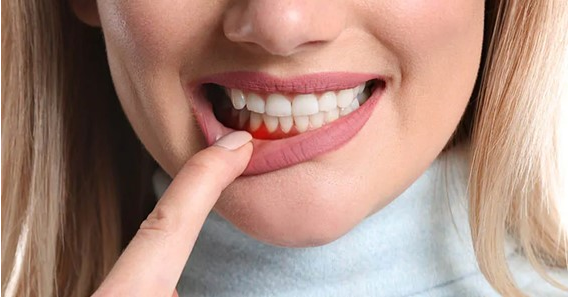What is the purpose of regular check-ups?
Provide a short answer using one word or a brief phrase based on the image.

To address gum concerns